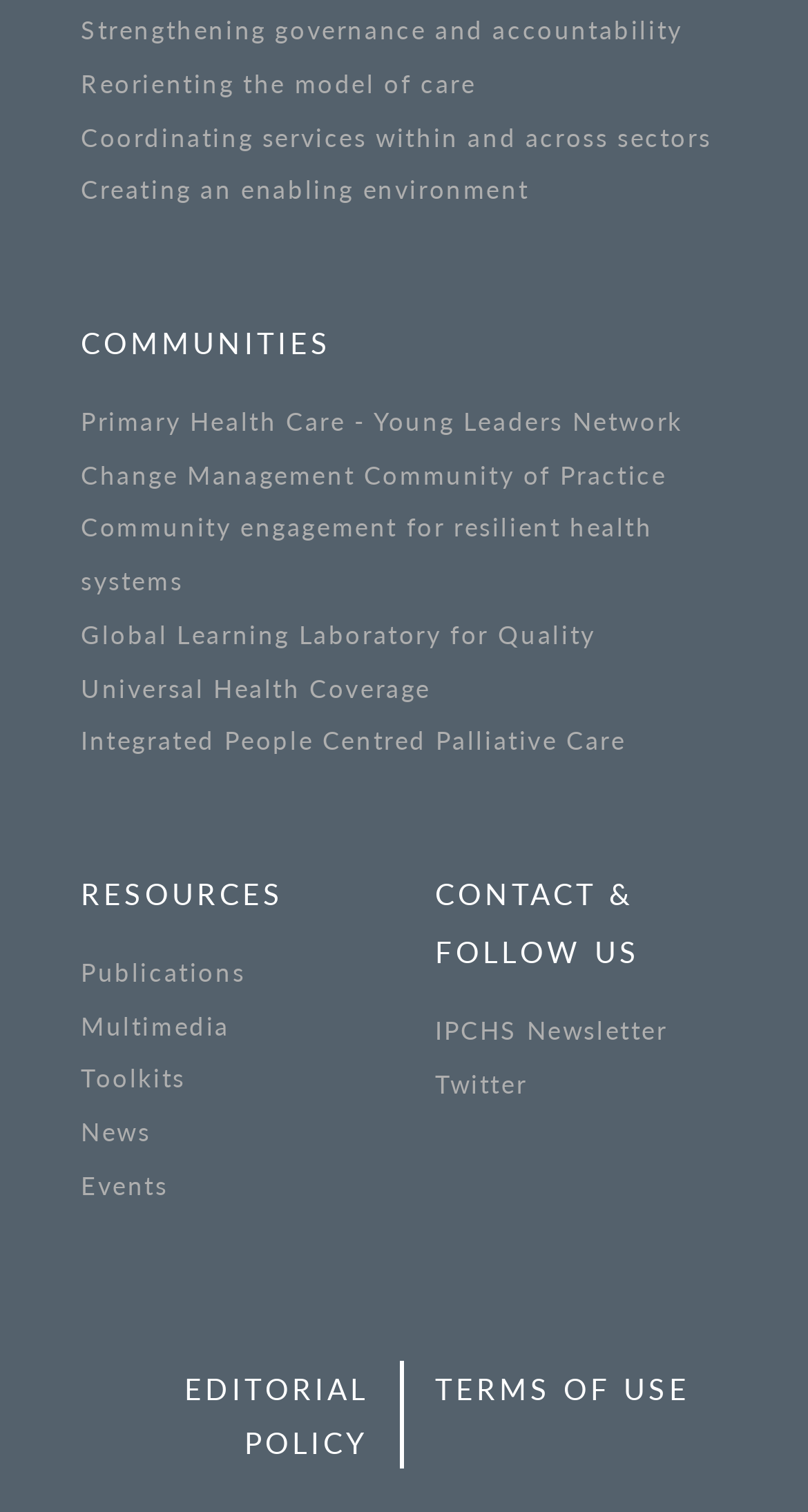Reply to the question below using a single word or brief phrase:
What is the last link in the RESOURCES section?

Events